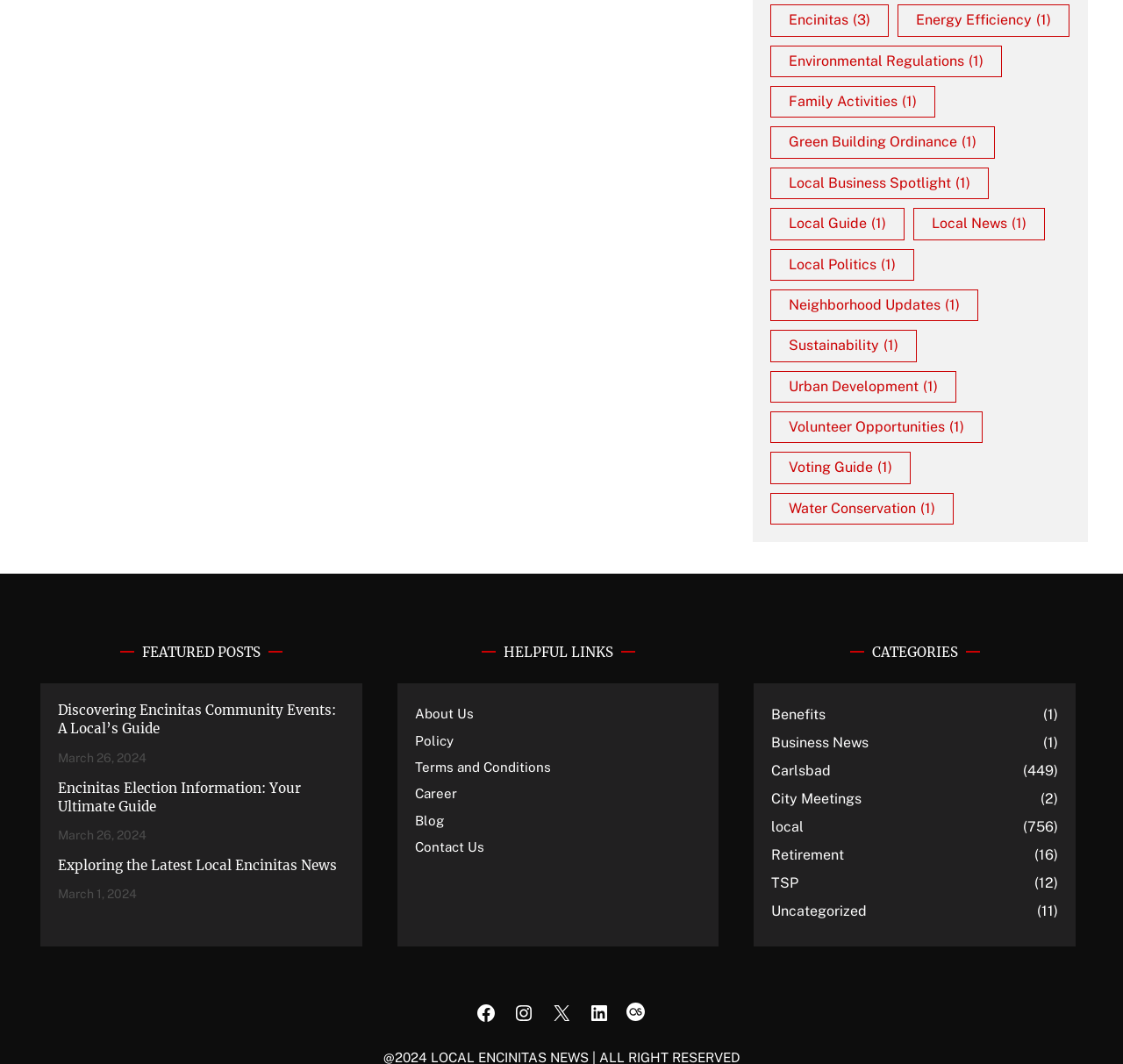Please identify the bounding box coordinates of the area that needs to be clicked to follow this instruction: "Follow on Facebook".

[0.419, 0.938, 0.447, 0.967]